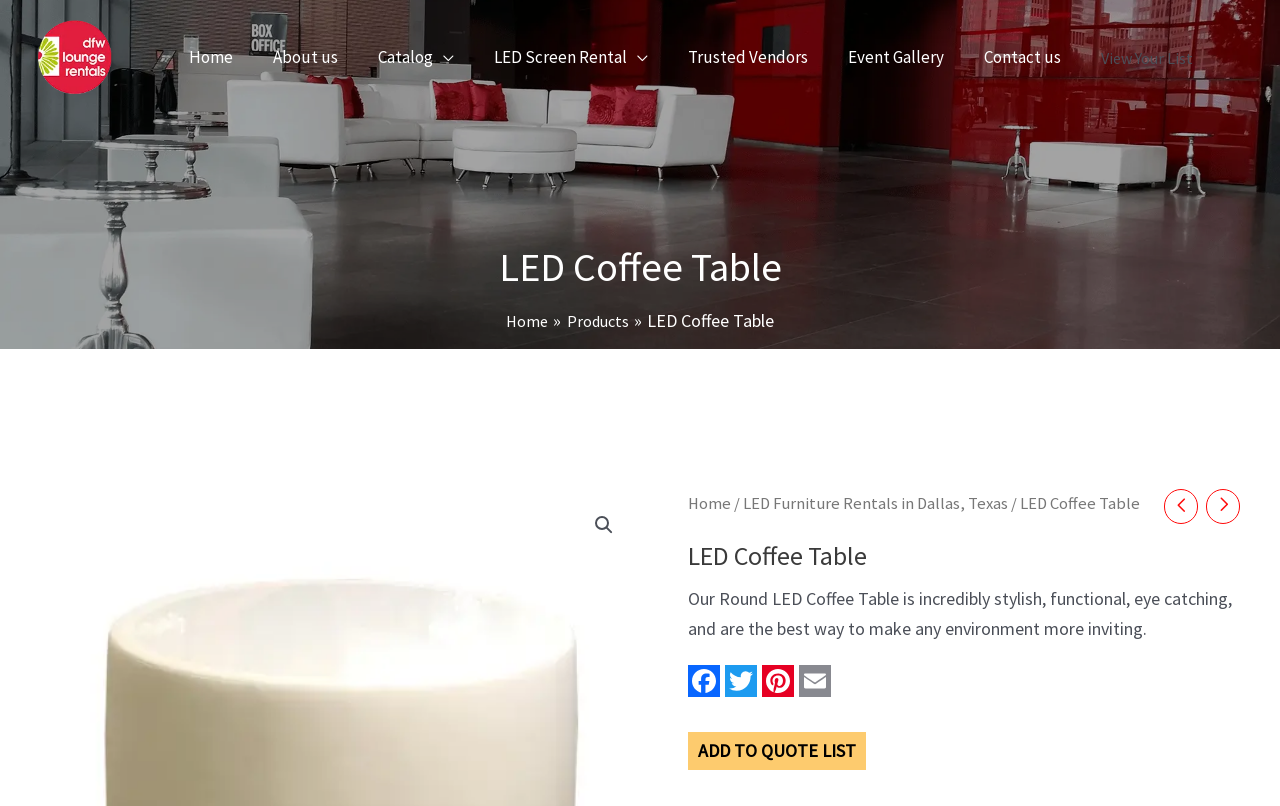Determine the bounding box coordinates for the element that should be clicked to follow this instruction: "View the 'Event Gallery'". The coordinates should be given as four float numbers between 0 and 1, in the format [left, top, right, bottom].

[0.647, 0.0, 0.753, 0.142]